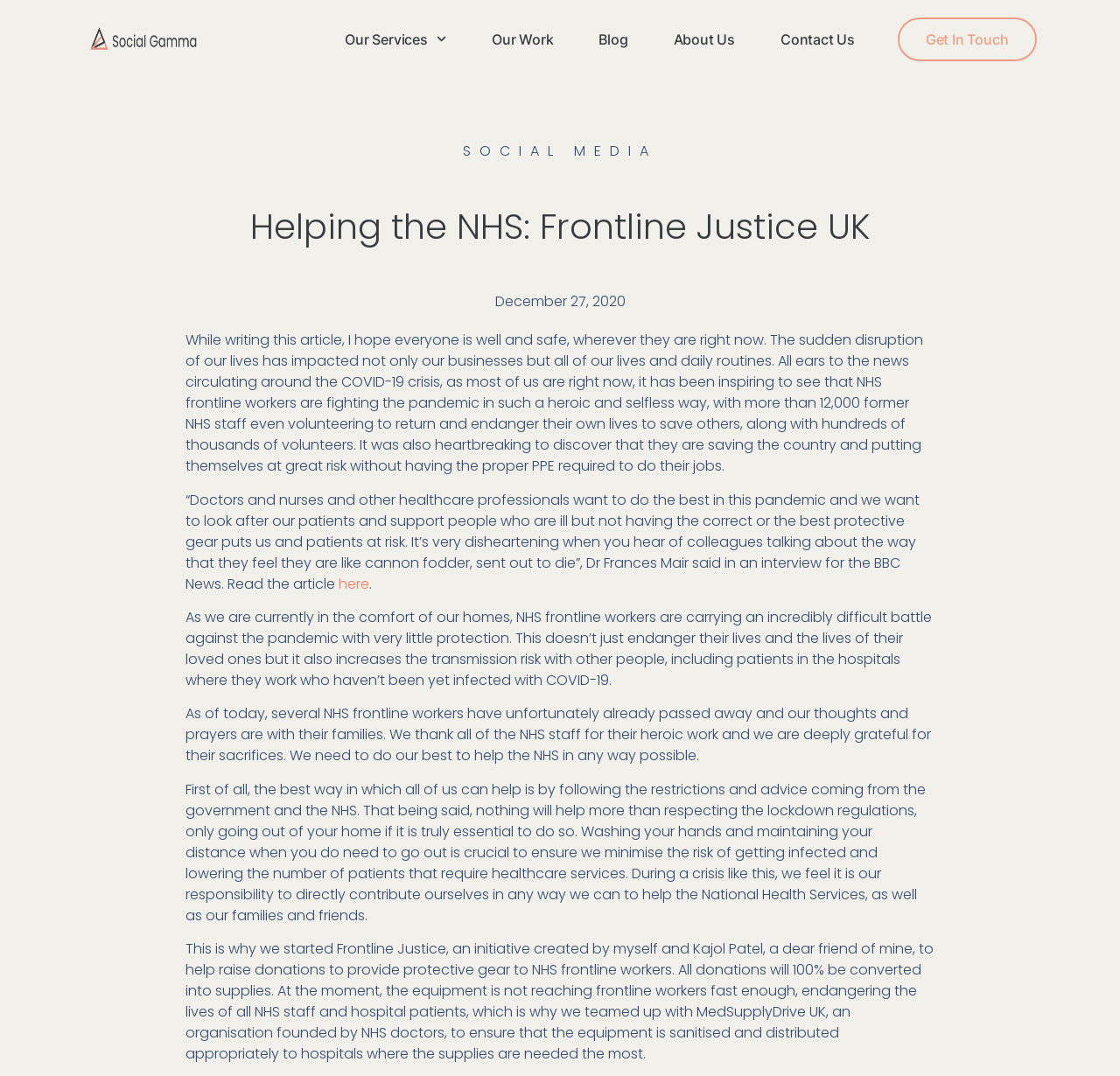Answer the question briefly using a single word or phrase: 
What is the name of the organization founded by NHS doctors to ensure equipment is sanitised and distributed appropriately?

MedSupplyDrive UK